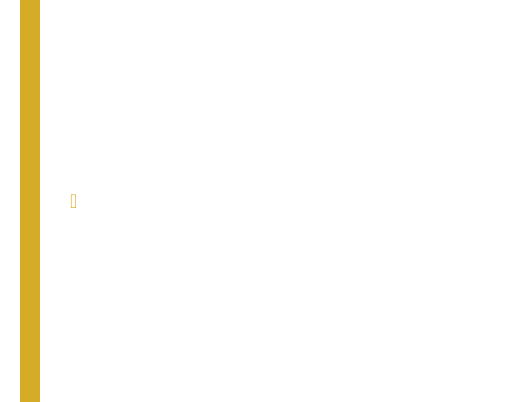Convey a rich and detailed description of the image.

The image showcases the "Rodeo Room," available for $58 per night, designed to accommodate private parties of up to two guests. This cozy and inviting space embodies the spirit of the Houston Livestock Show and Rodeo, reflecting the cultural heritage and community engagement of the area. Guests will appreciate the comfortable full-sized beds, along with safety lockers for secure storage. This room promises a delightful stay that connects guests to the rich traditions of Texas, making it a perfect choice for those looking for a warm and themed accommodation experience.